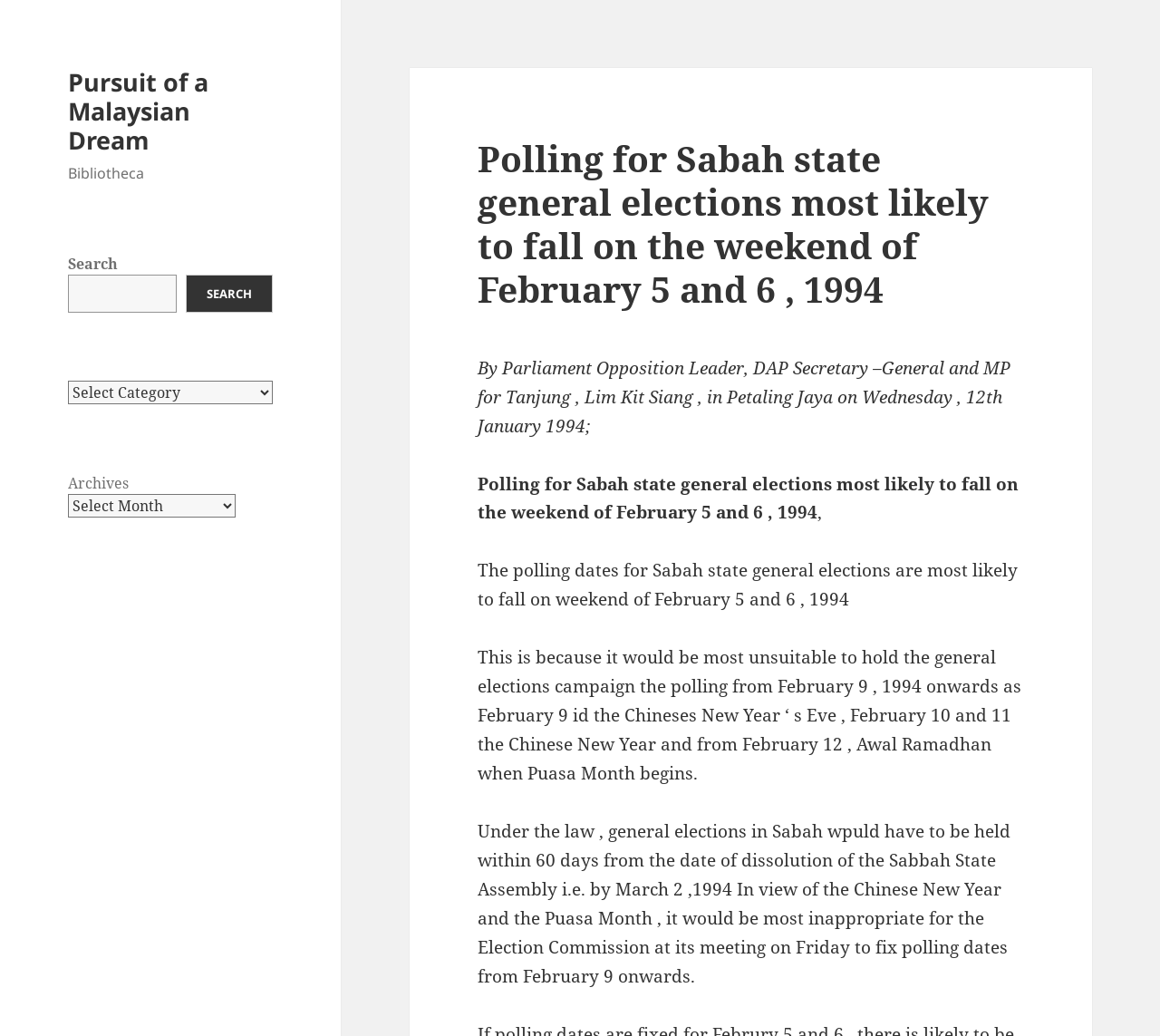Why are the polling dates not suitable from February 9 onwards?
Refer to the image and provide a concise answer in one word or phrase.

Chinese New Year and Puasa Month